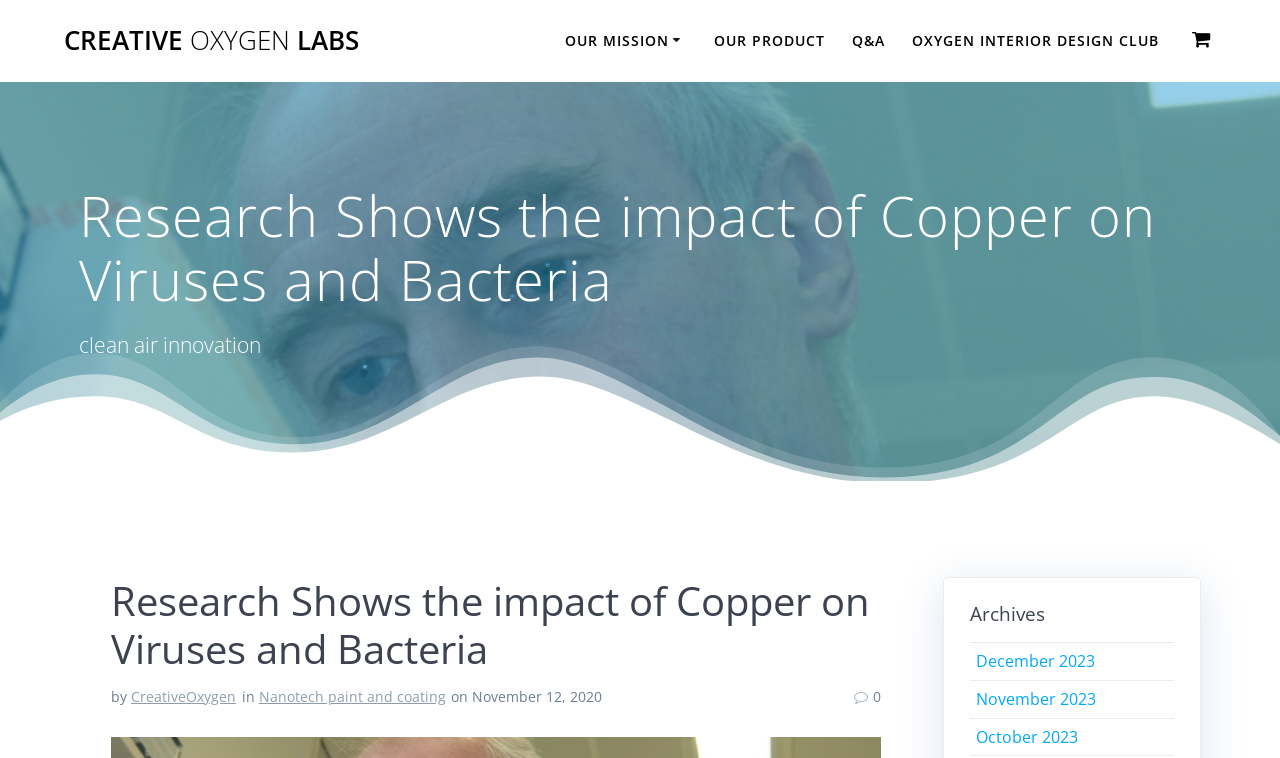Please find and report the bounding box coordinates of the element to click in order to perform the following action: "Check the latest post". The coordinates should be expressed as four float numbers between 0 and 1, in the format [left, top, right, bottom].

None